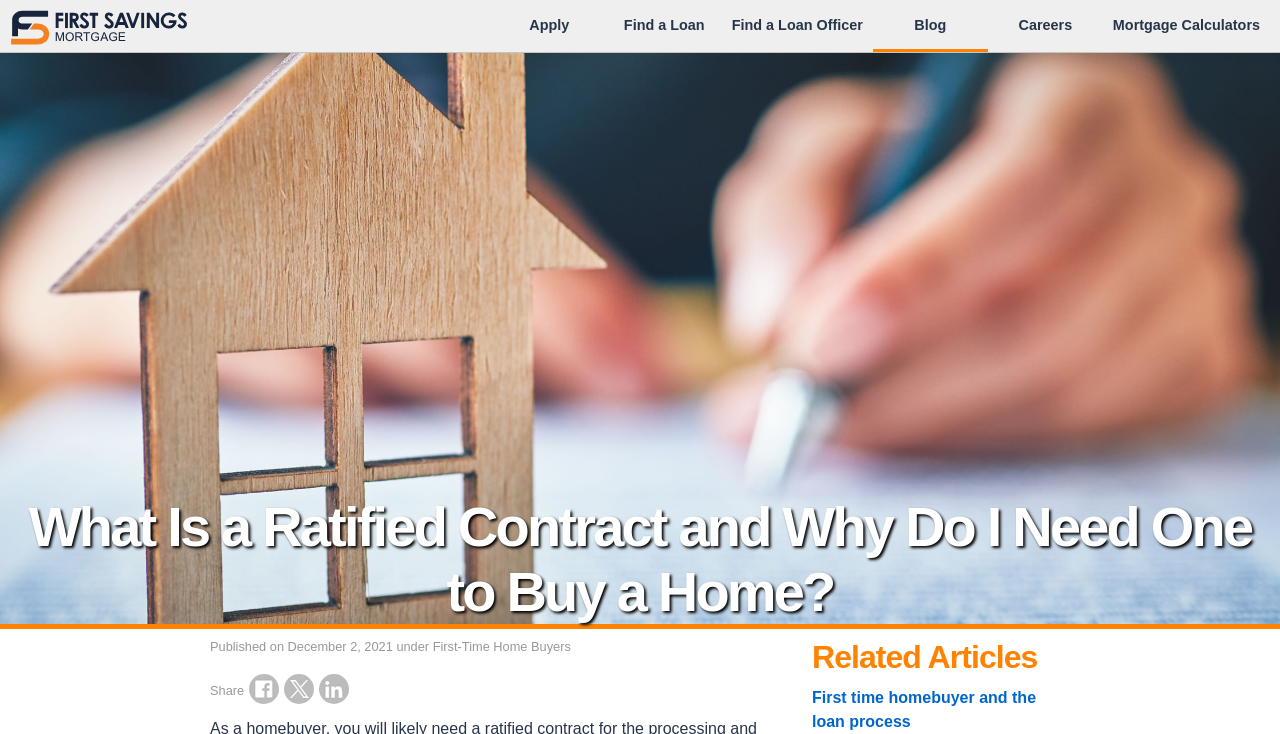Extract the primary heading text from the webpage.

What Is a Ratified Contract and Why Do I Need One to Buy a Home?